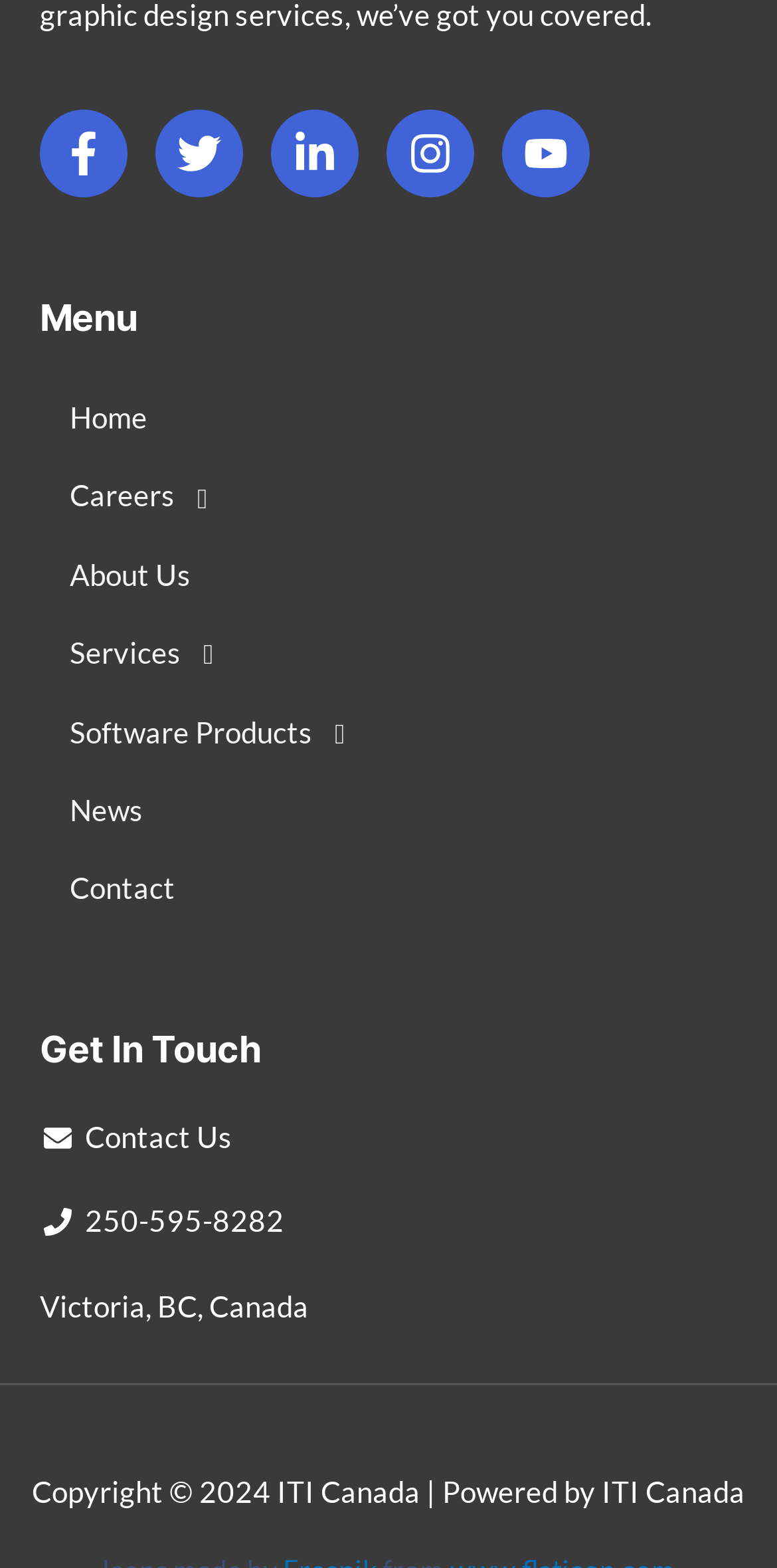Identify the bounding box coordinates of the HTML element based on this description: "Victoria, BC, Canada".

[0.051, 0.816, 0.949, 0.85]